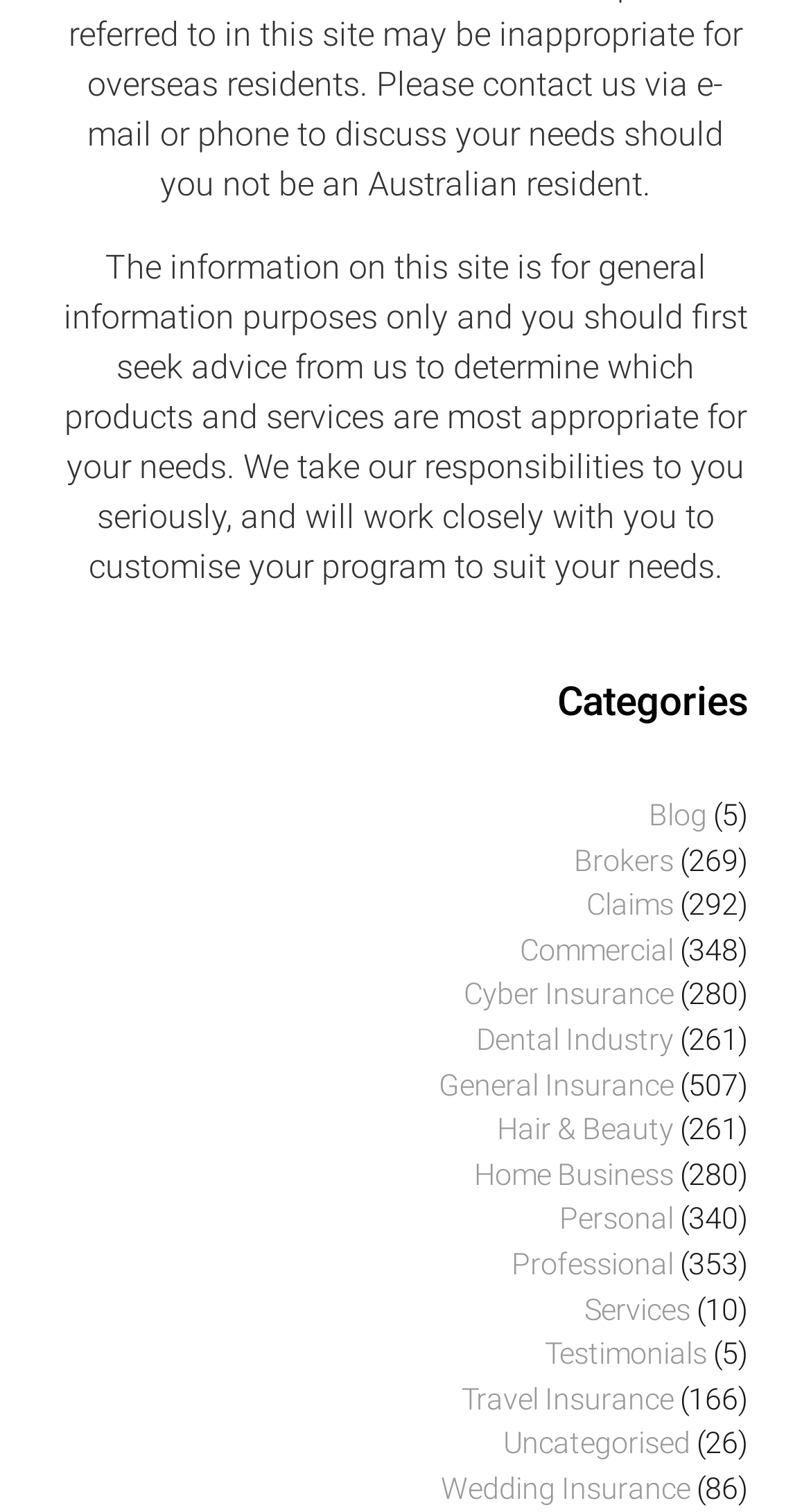Please respond in a single word or phrase: 
Is there a 'Home Business' category on the webpage?

Yes